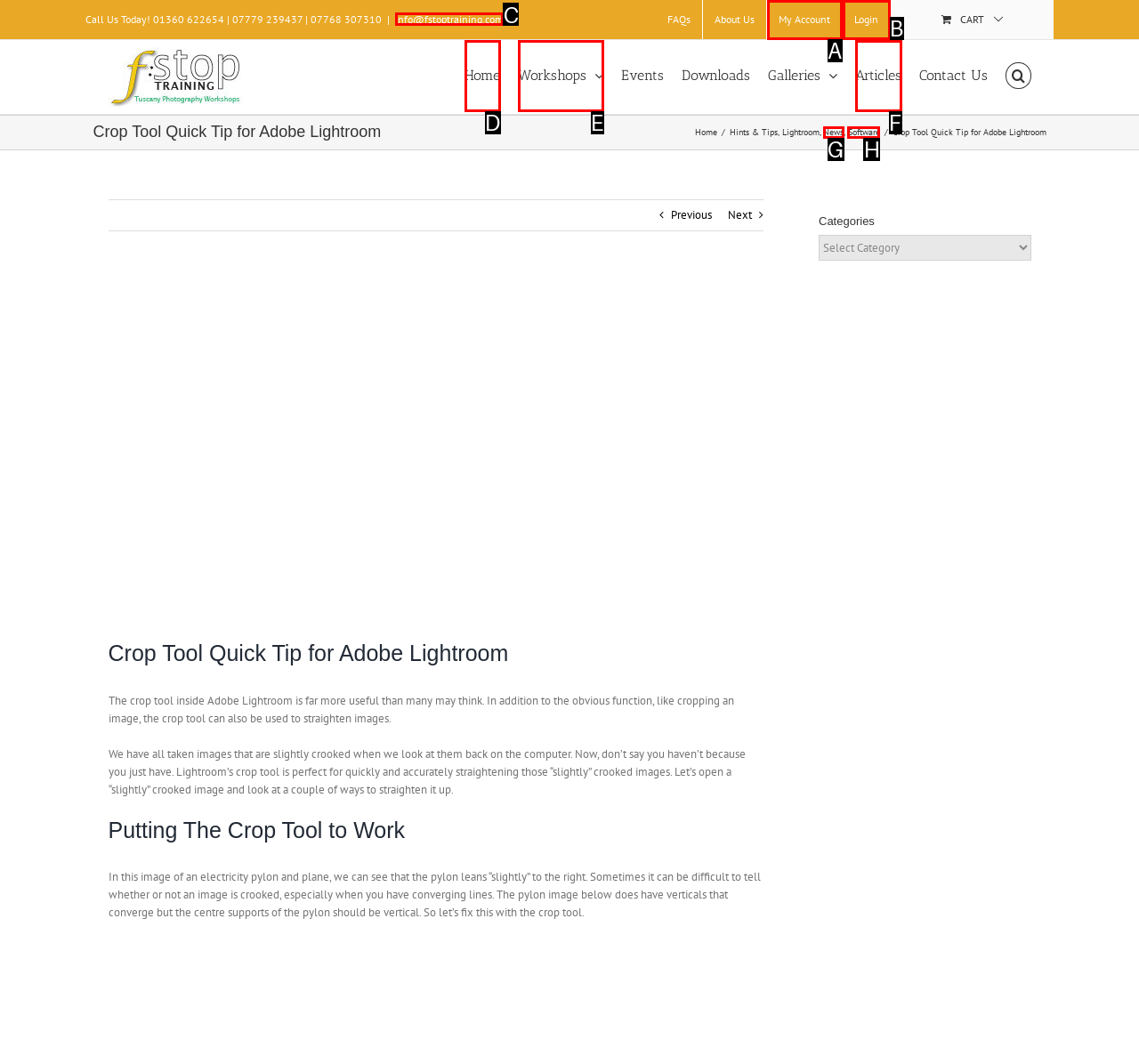Tell me which UI element to click to fulfill the given task: Send an email to info@fstoptraining.com. Respond with the letter of the correct option directly.

C